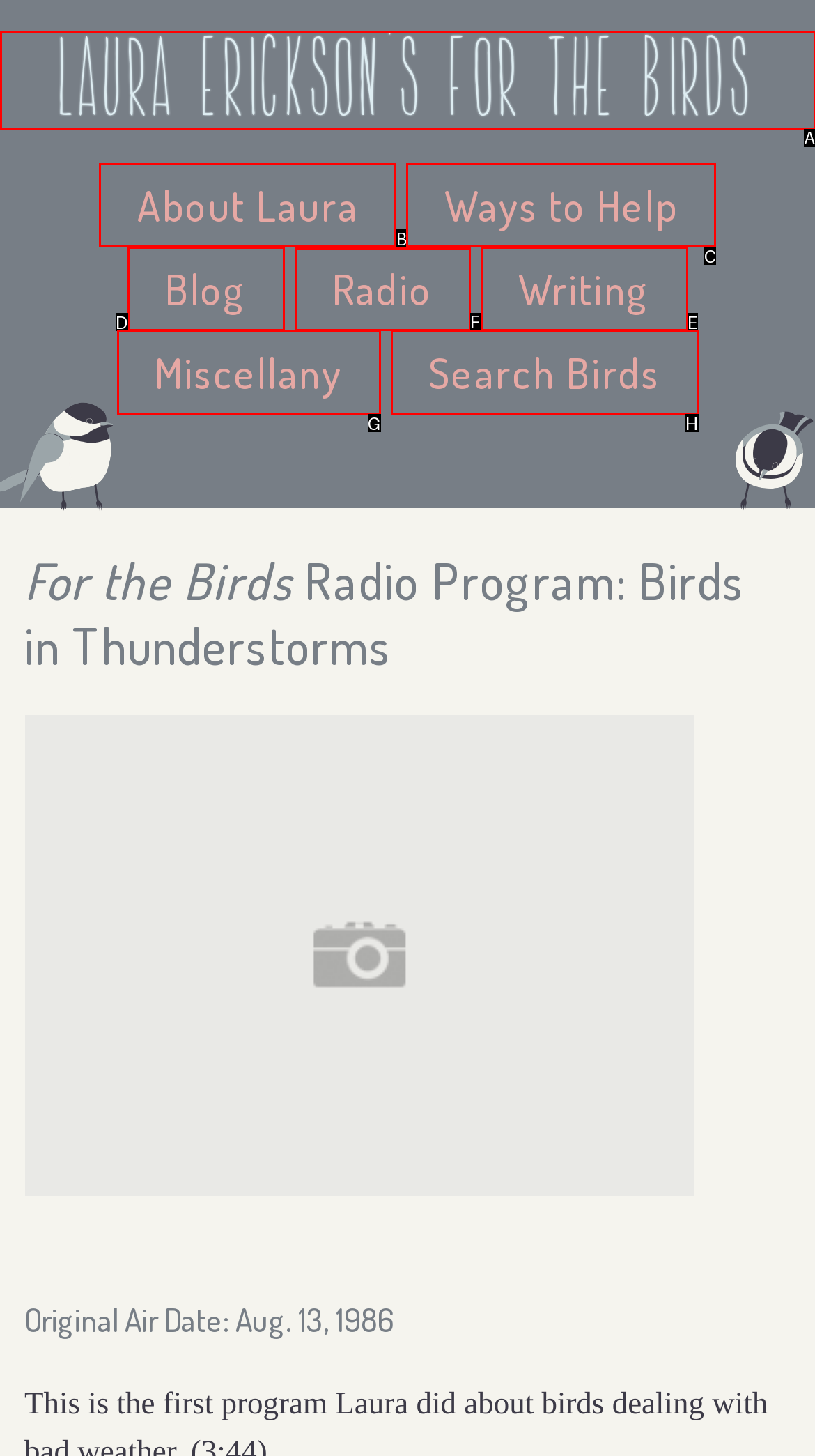Indicate the HTML element that should be clicked to perform the task: Learn about who we are Reply with the letter corresponding to the chosen option.

None